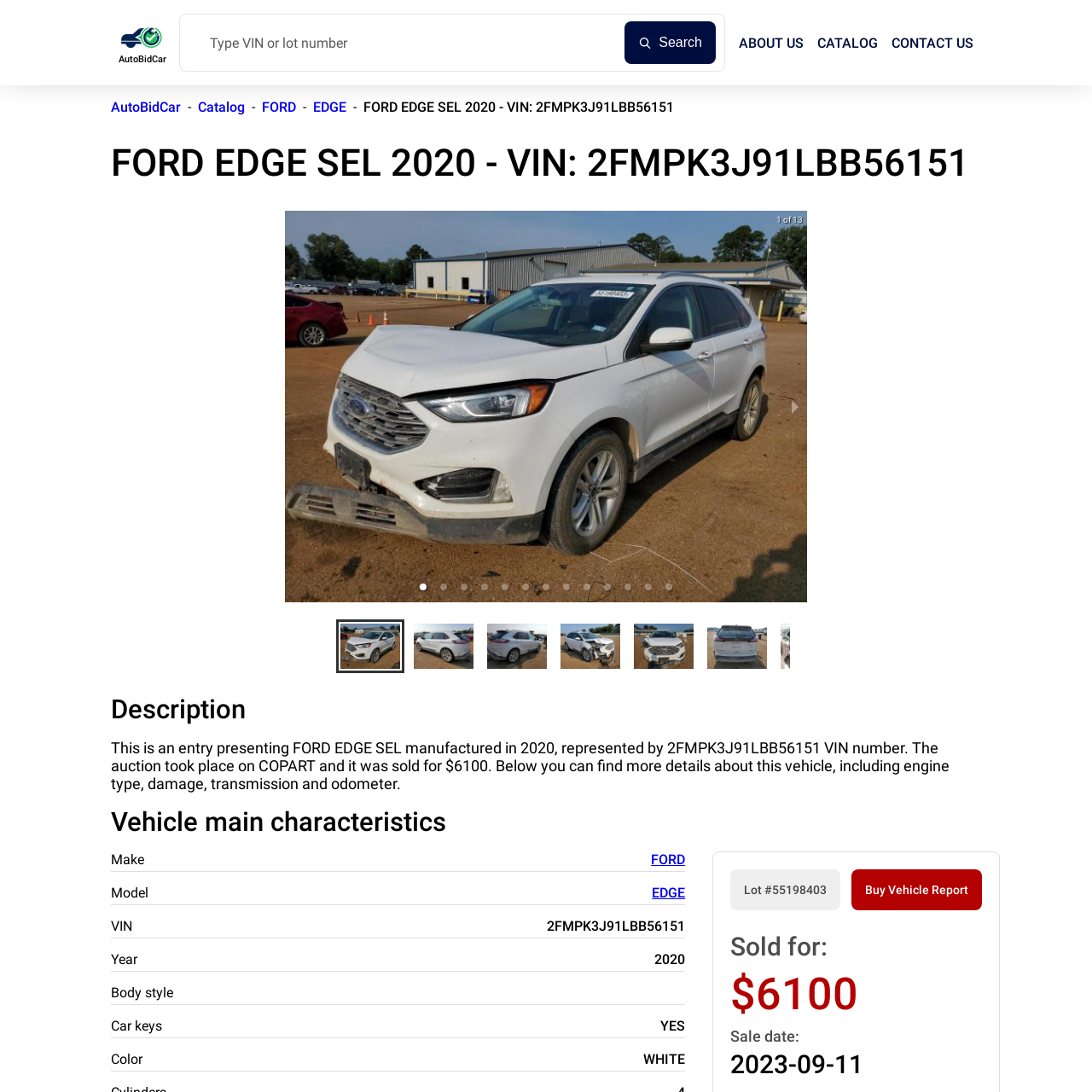Focus on the image enclosed by the red outline and give a short answer: What is the Ford Edge SEL known for?

Spacious interior, modern technology, and smooth driving